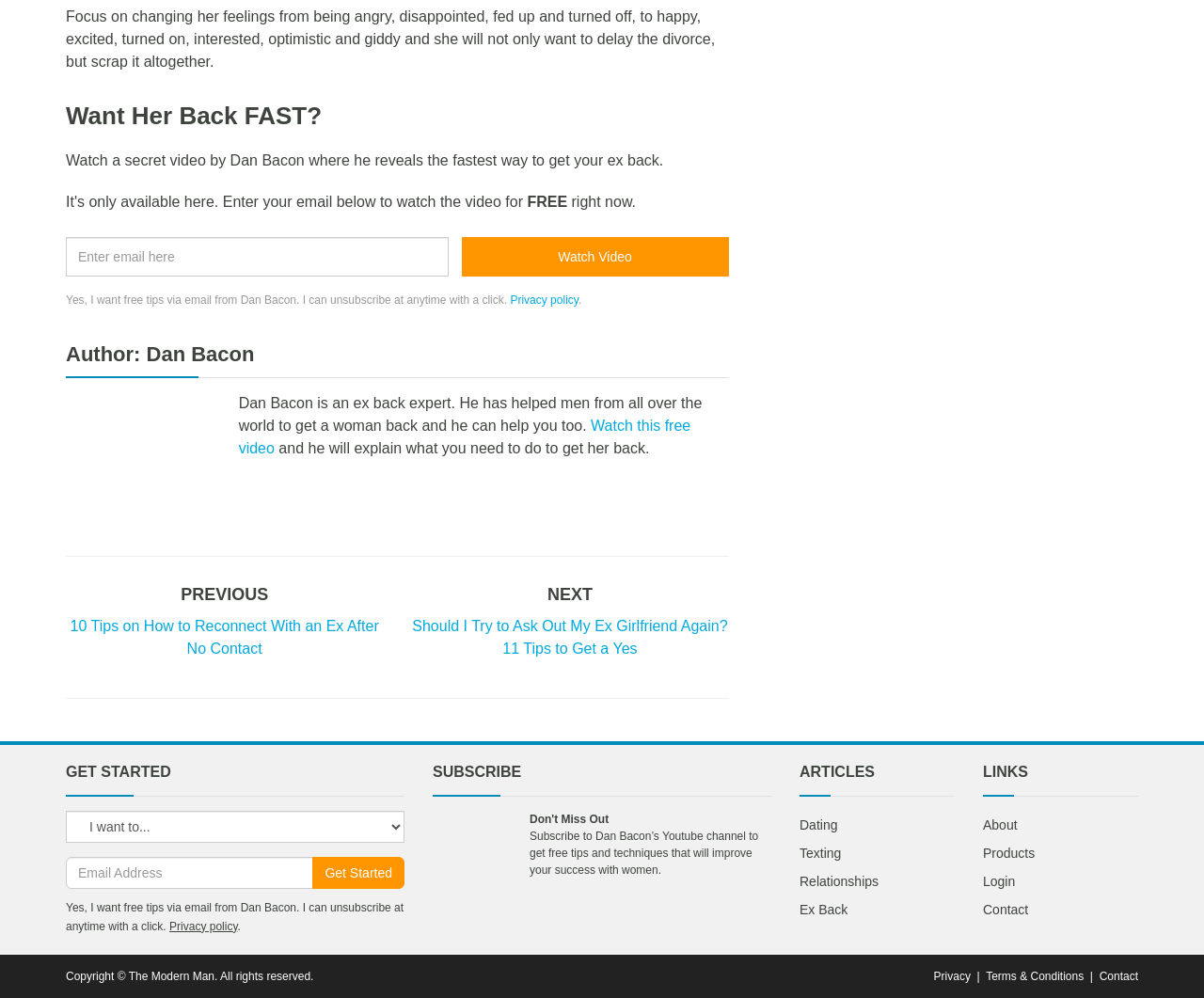Using the provided description: "Get Started", find the bounding box coordinates of the corresponding UI element. The output should be four float numbers between 0 and 1, in the format [left, top, right, bottom].

[0.26, 0.858, 0.336, 0.89]